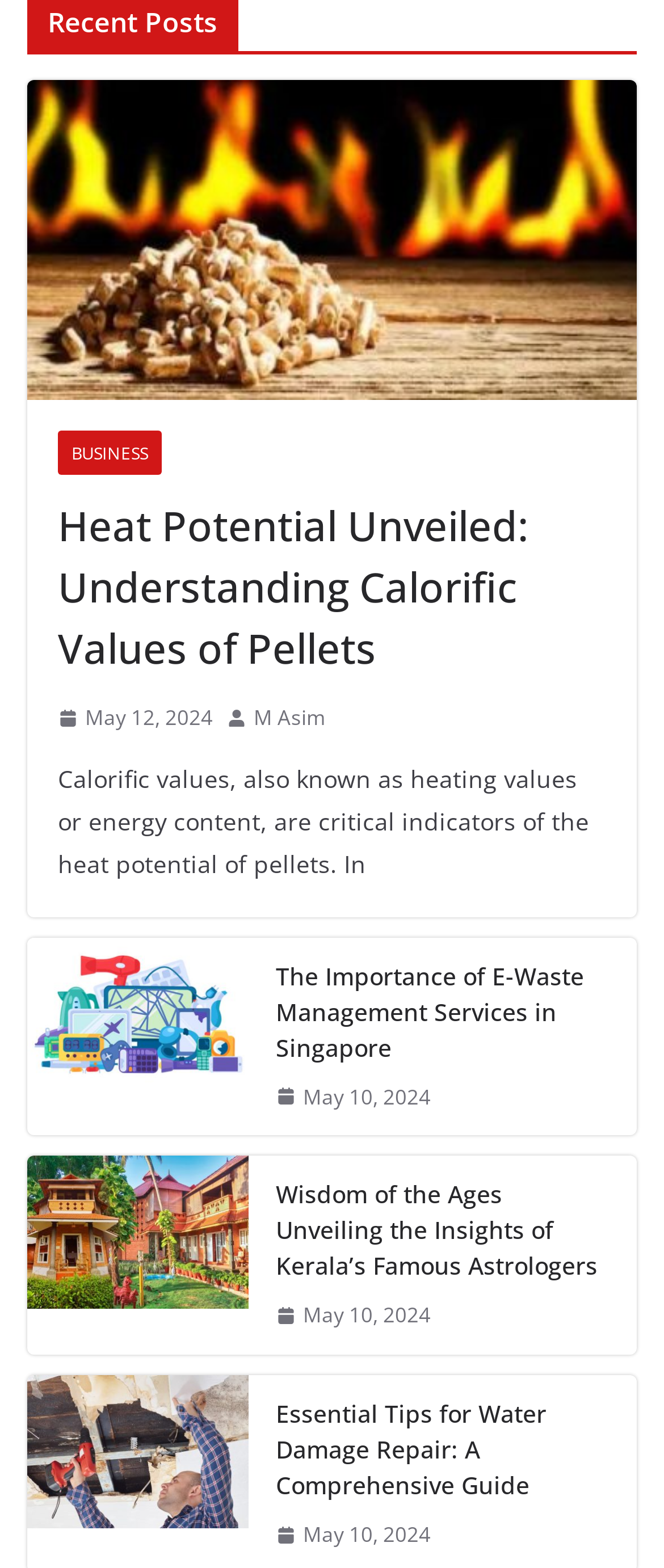Identify the bounding box coordinates for the region of the element that should be clicked to carry out the instruction: "Read the article about heat potential unveiled". The bounding box coordinates should be four float numbers between 0 and 1, i.e., [left, top, right, bottom].

[0.087, 0.316, 0.913, 0.434]